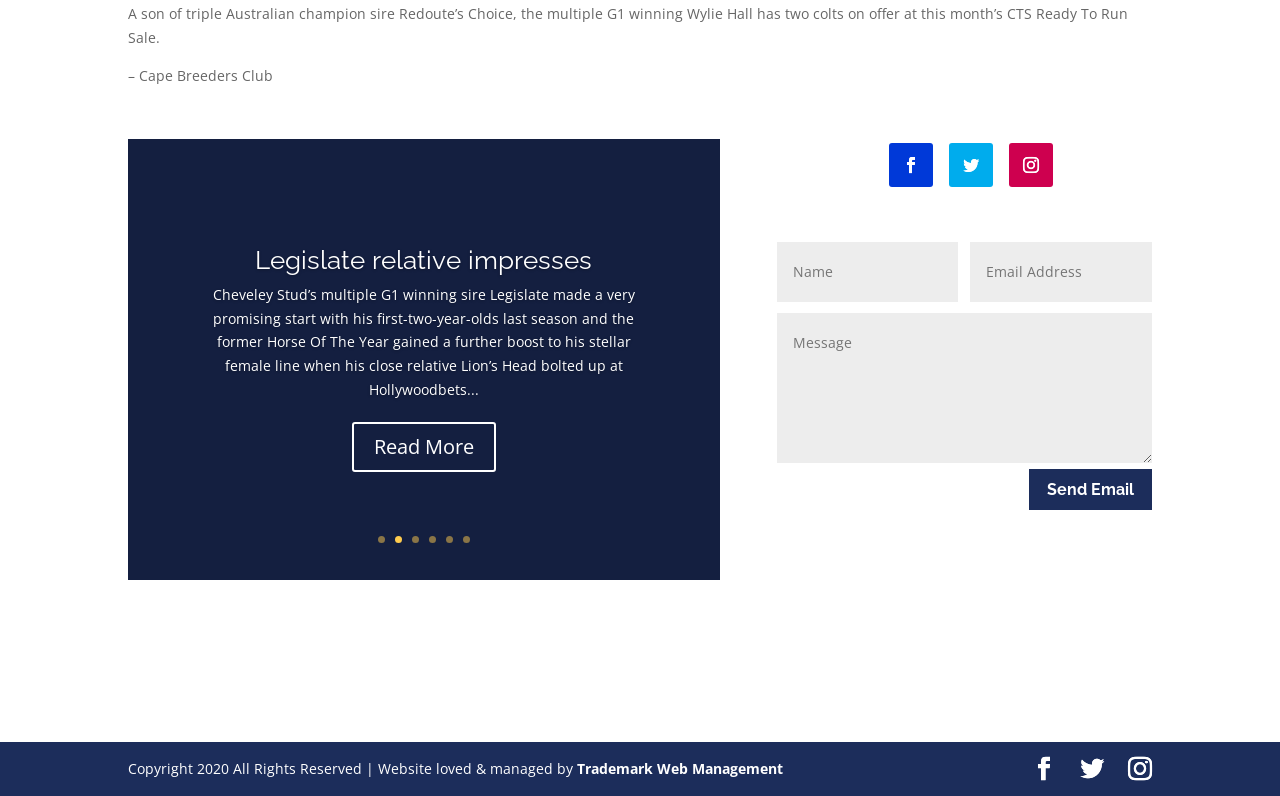Provide your answer in one word or a succinct phrase for the question: 
What is the name of the sire of Wylie Hall?

Redoute’s Choice